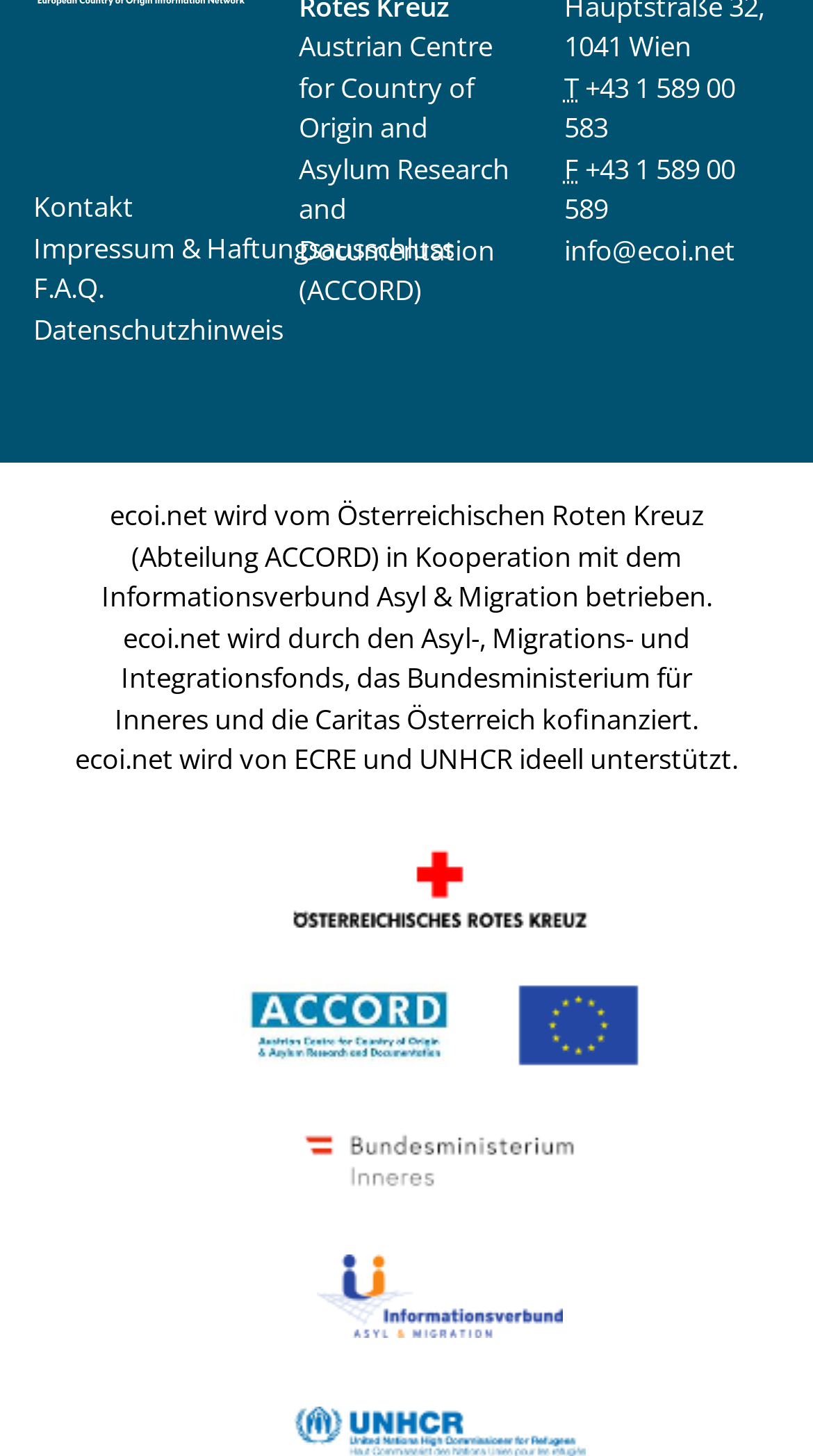What is the phone number?
Could you answer the question in a detailed manner, providing as much information as possible?

I found the answer by looking at the link element with ID 152, which contains the text '+43 1 589 00 583'. This text is likely to be the phone number.